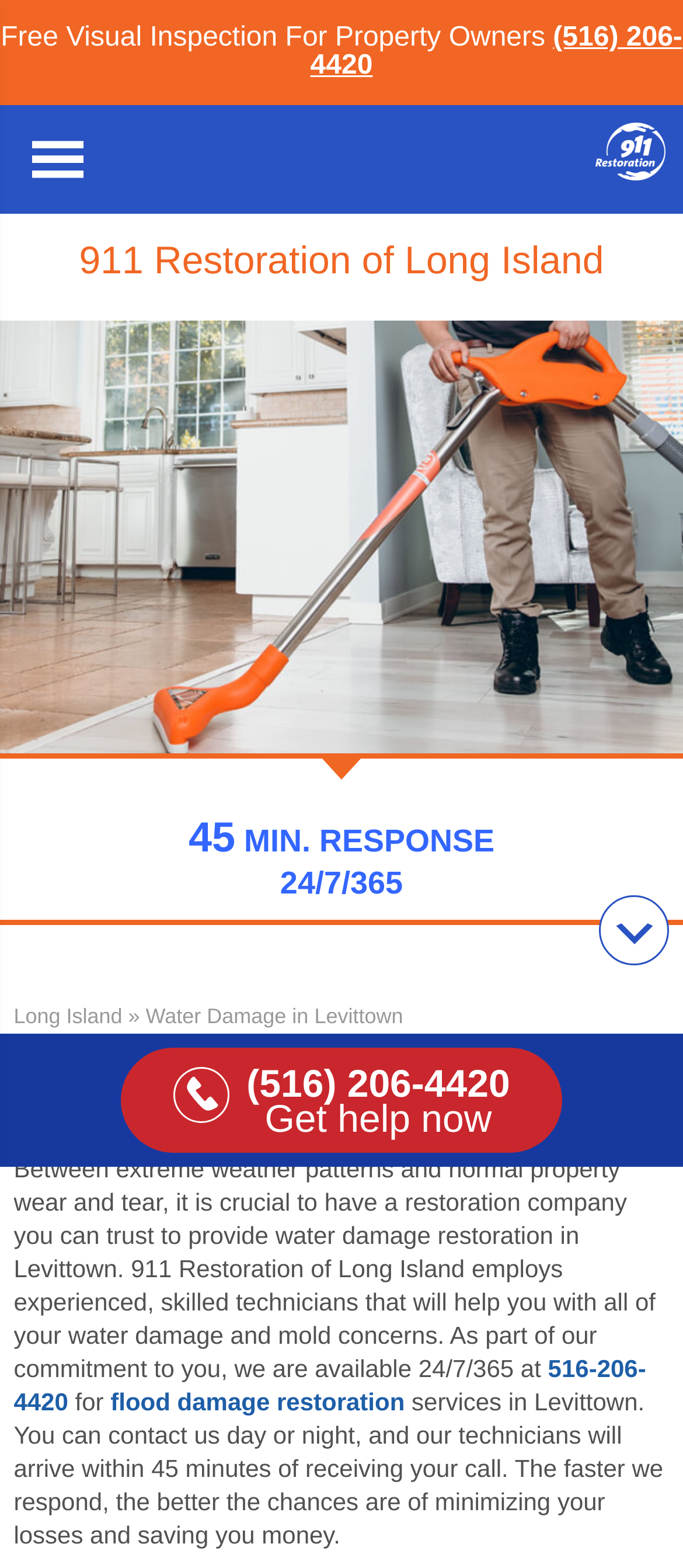Is 911 Restoration of Long Island available 24/7?
Use the image to answer the question with a single word or phrase.

Yes